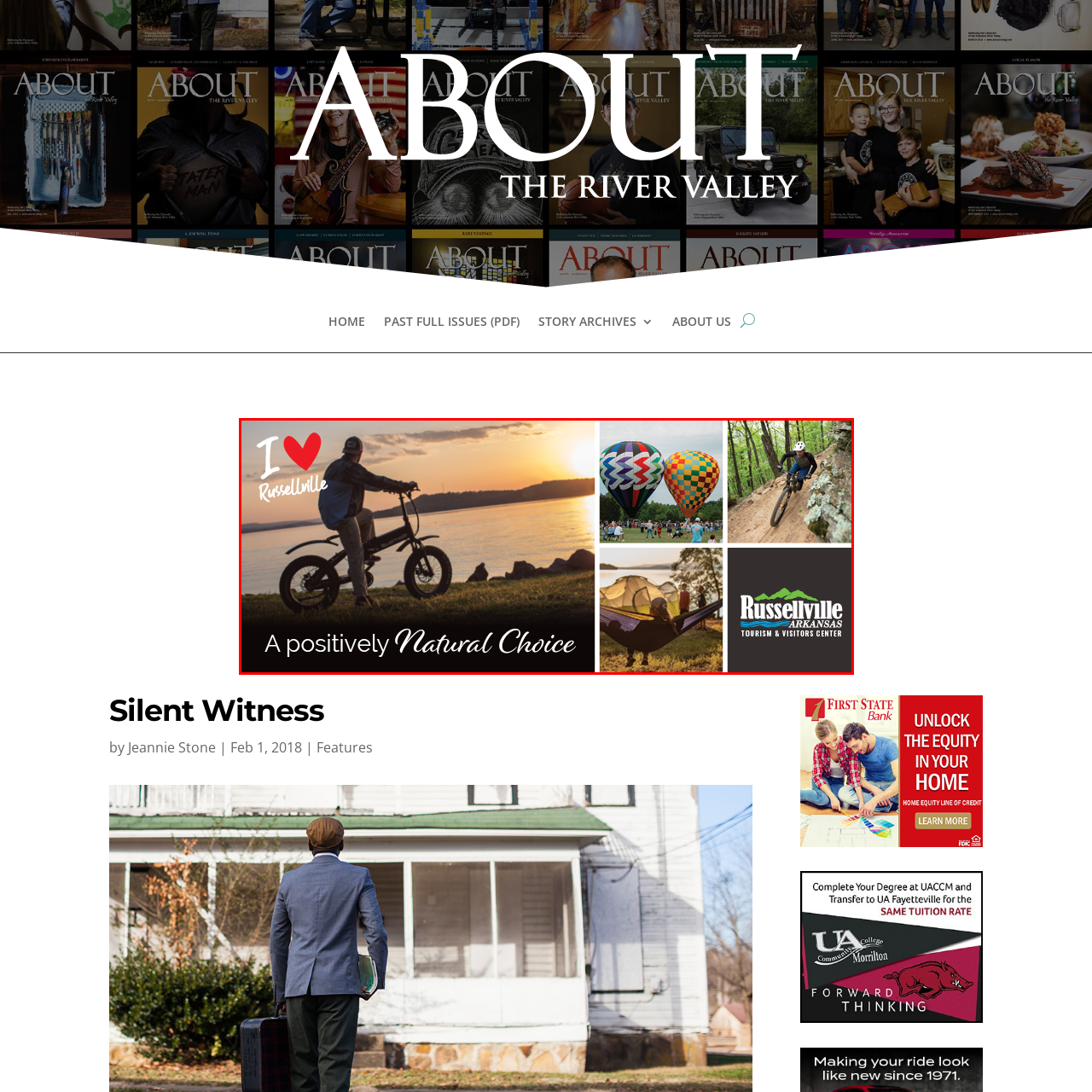Review the image segment marked with the grey border and deliver a thorough answer to the following question, based on the visual information provided: 
What is the individual in the foreground doing?

The caption describes the individual in the foreground as riding a bicycle, enjoying the serene lakeside landscape at sunset, suggesting outdoor adventure and a connection with nature.